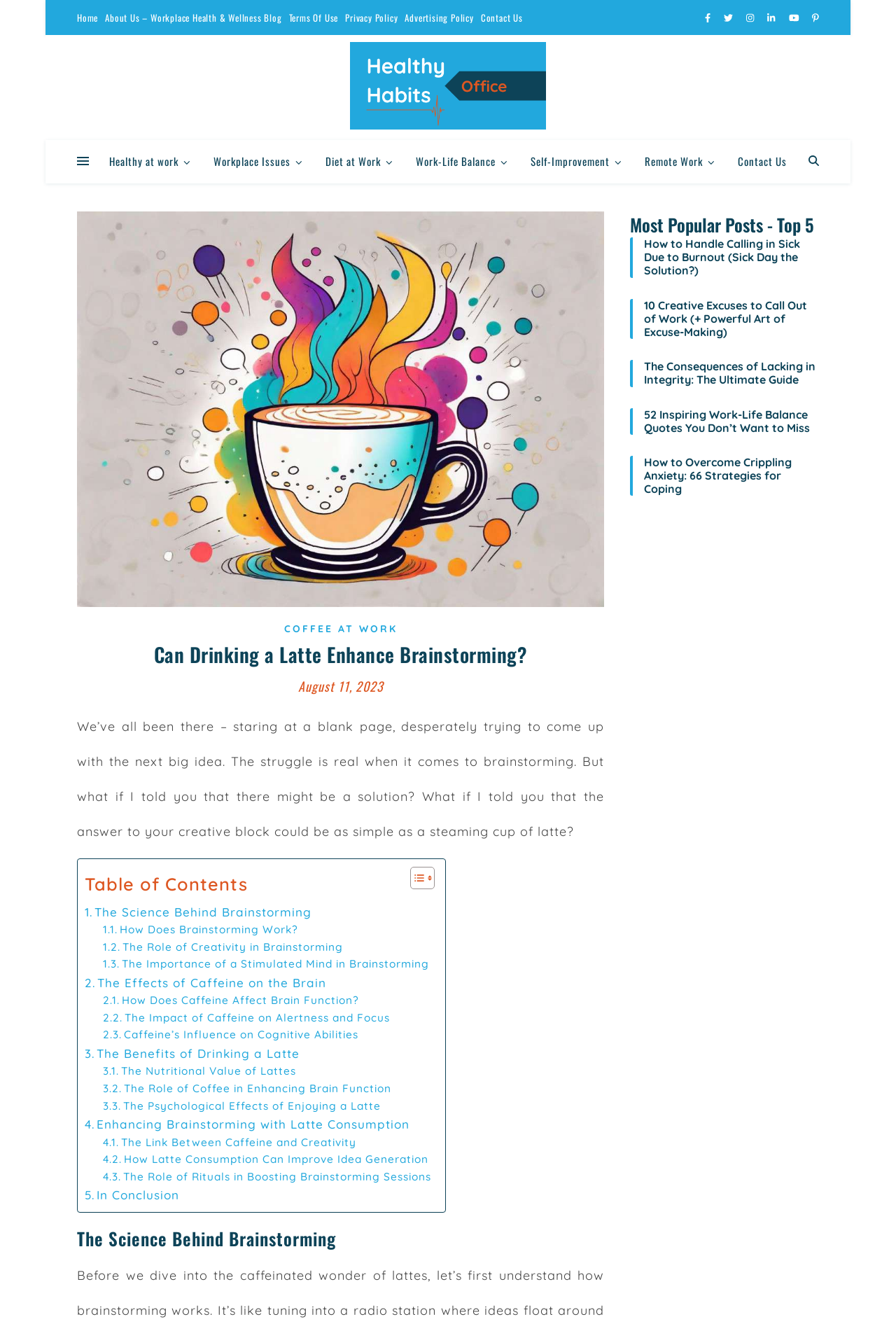Identify the bounding box coordinates of the clickable region required to complete the instruction: "Learn about 'The Science Behind Brainstorming'". The coordinates should be given as four float numbers within the range of 0 and 1, i.e., [left, top, right, bottom].

[0.086, 0.92, 0.674, 0.94]